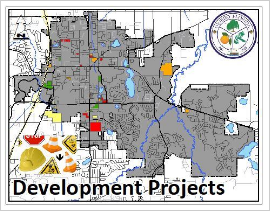Give a comprehensive caption for the image.

The image features a detailed map highlighting various Development Projects within the City of Oviedo. The map displays different colored markers to indicate various categories of development, including red, green, and yellow areas, alongside construction symbols such as traffic cones and caution signs, which signify ongoing or planned construction activities. The blue lines represent water bodies, while the terrain features—like roads and parks—are outlined to provide context. In the top right corner, the city’s official logo is prominently displayed, reinforcing the map's association with the City of Oviedo. The label "Development Projects" is displayed prominently at the bottom in large, bold font, clearly indicating the focus of the map. This visual serves as an informative guide for residents and stakeholders to understand current and upcoming development initiatives in their community.